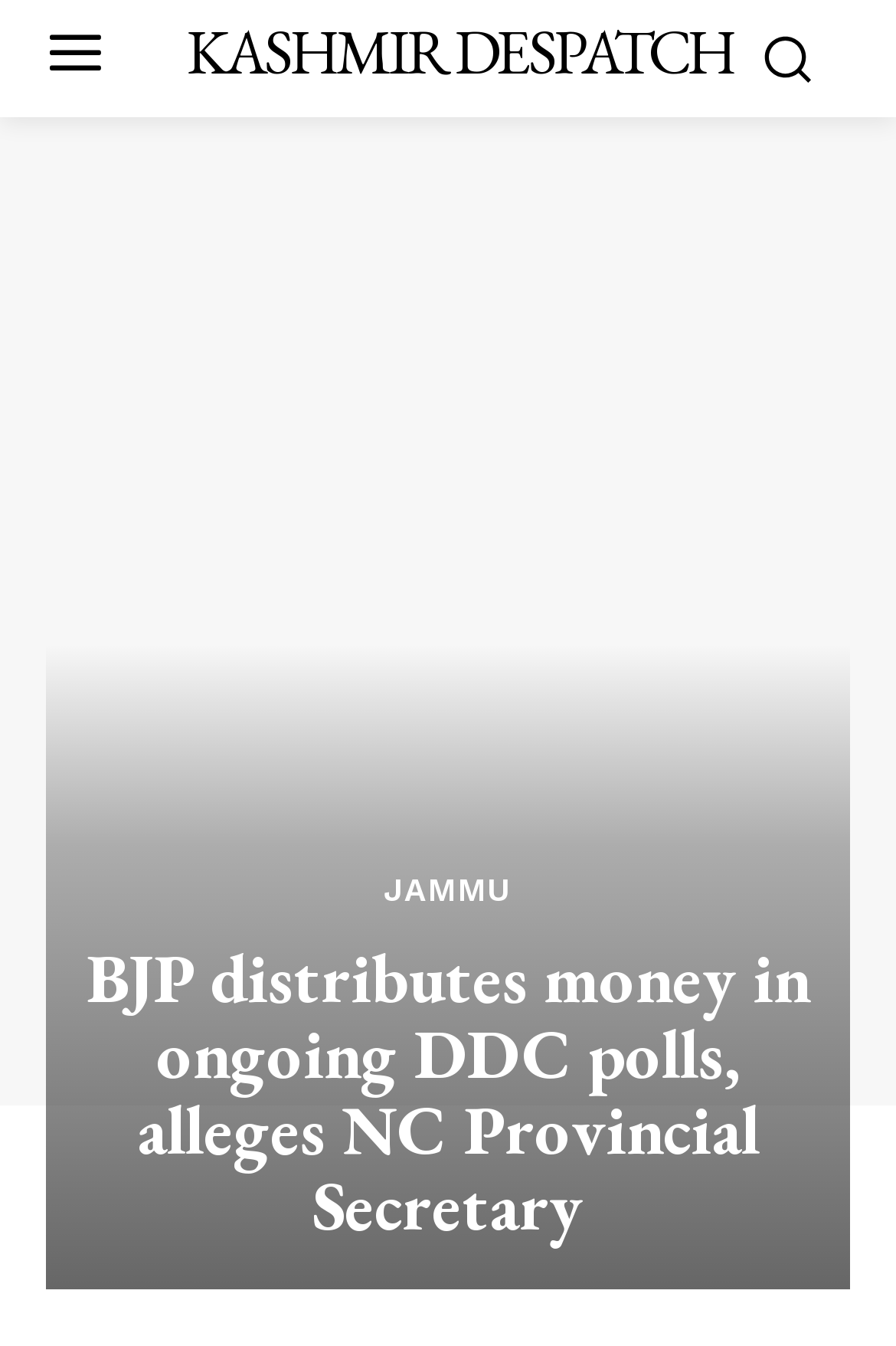Identify and provide the main heading of the webpage.

BJP distributes money in ongoing DDC polls, alleges NC Provincial Secretary